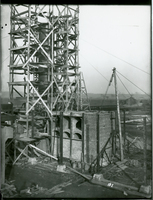What is the time period when the photograph was taken?
Please provide a single word or phrase in response based on the screenshot.

Between 1917 and 1918